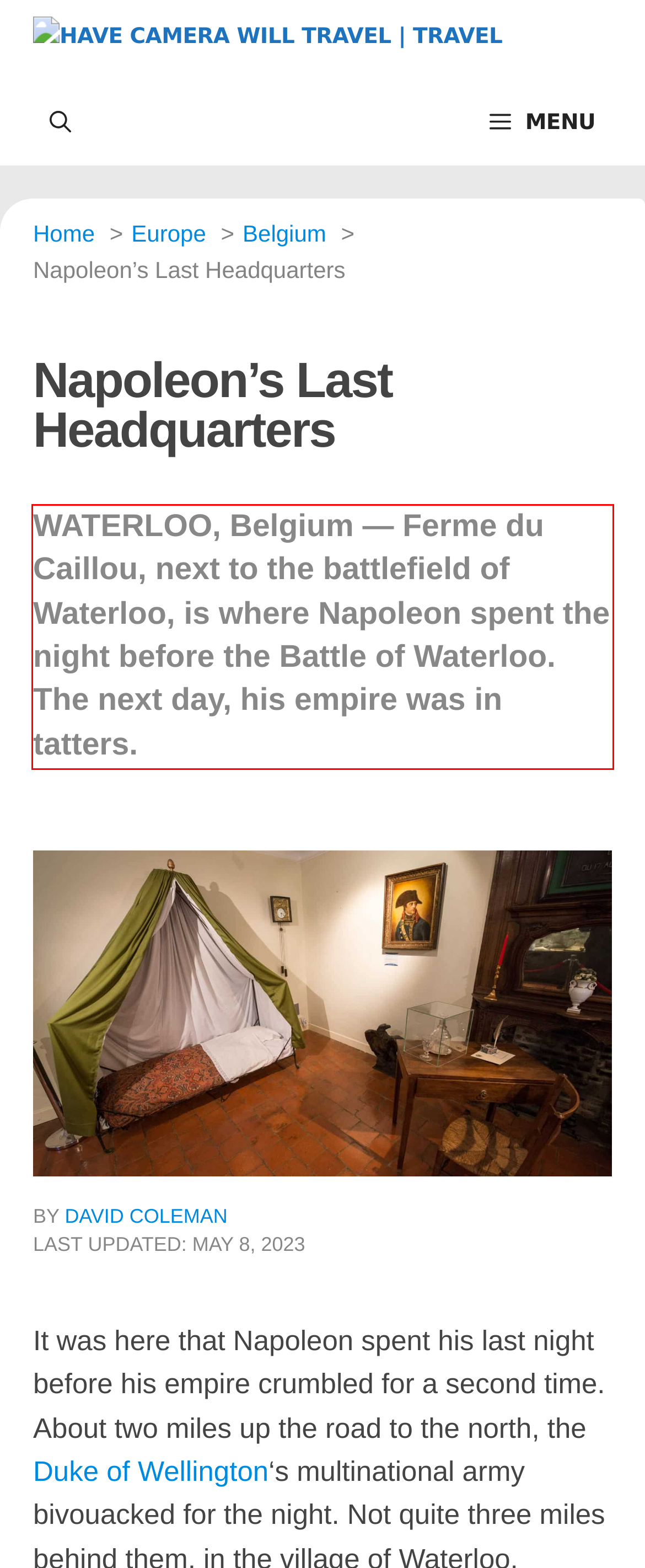Please examine the screenshot of the webpage and read the text present within the red rectangle bounding box.

WATERLOO, Belgium — Ferme du Caillou, next to the battlefield of Waterloo, is where Napoleon spent the night before the Battle of Waterloo. The next day, his empire was in tatters.